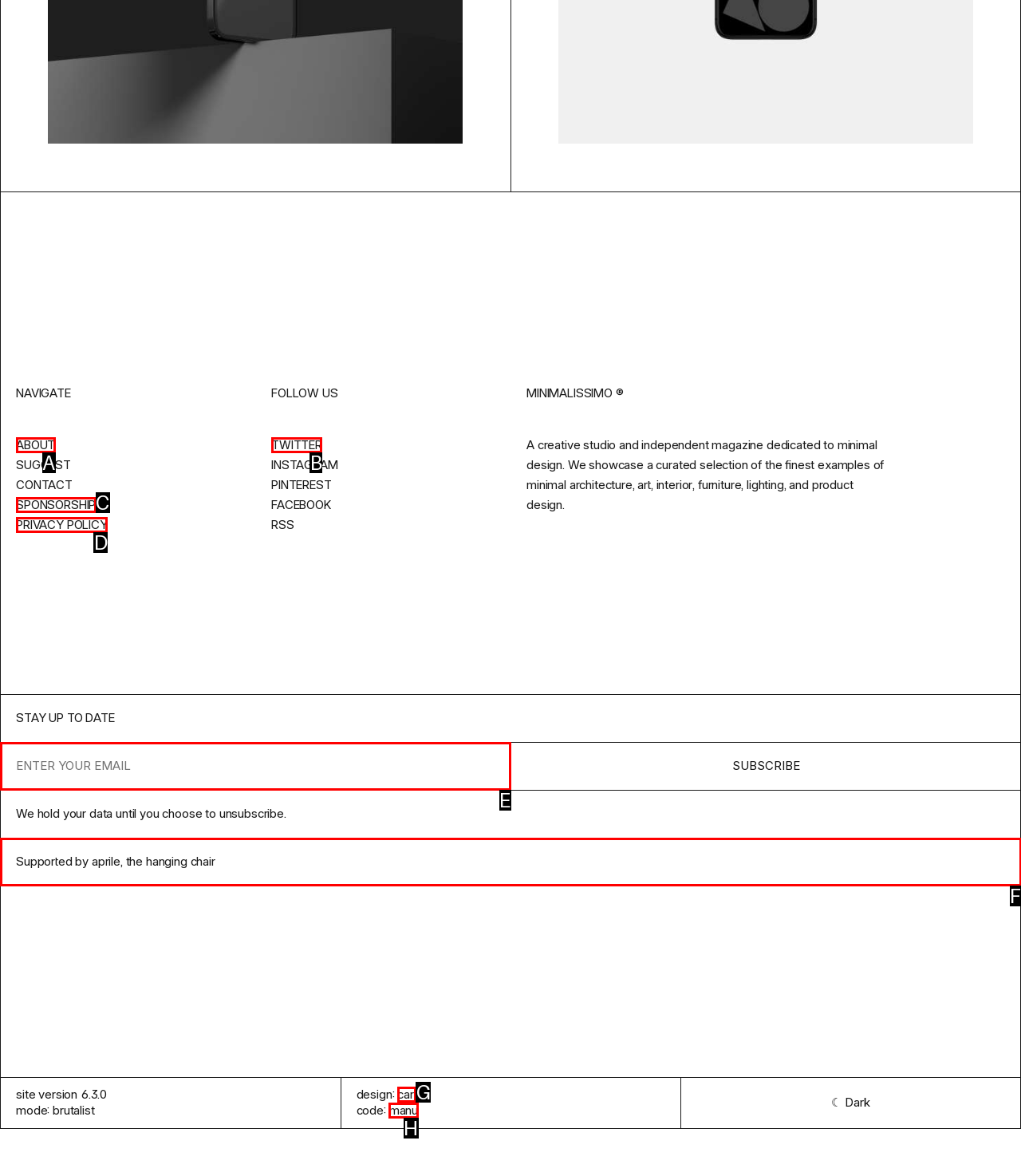Given the description: name="email" placeholder="Enter your email", identify the HTML element that fits best. Respond with the letter of the correct option from the choices.

E